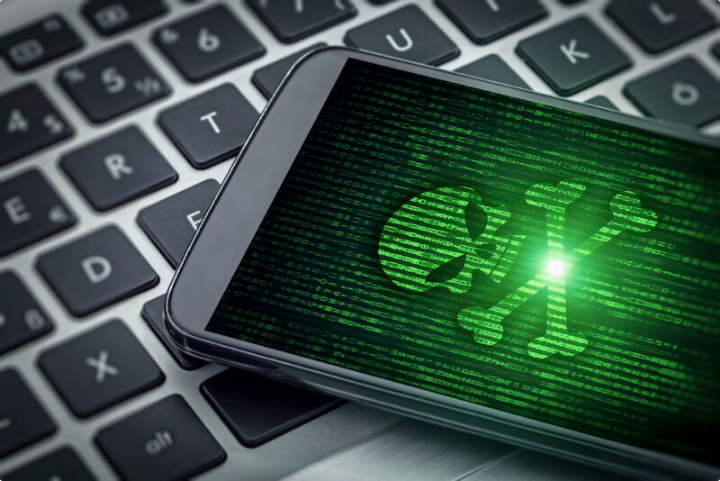What is the context of malware targeting? Analyze the screenshot and reply with just one word or a short phrase.

Mobile devices